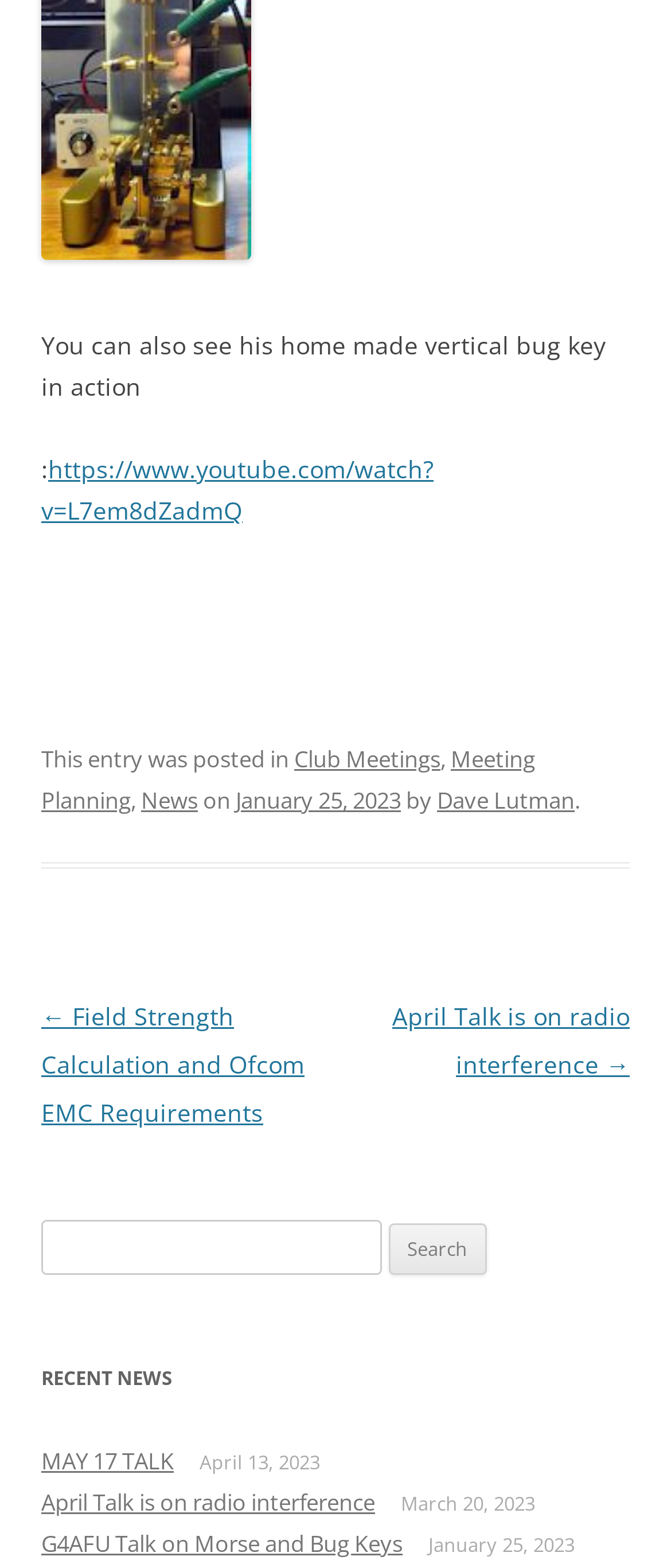Refer to the image and provide an in-depth answer to the question: 
What is the category of the post?

The category of the post can be determined by looking at the footer section which mentions 'This entry was posted in Club Meetings, Meeting Planning, News'.